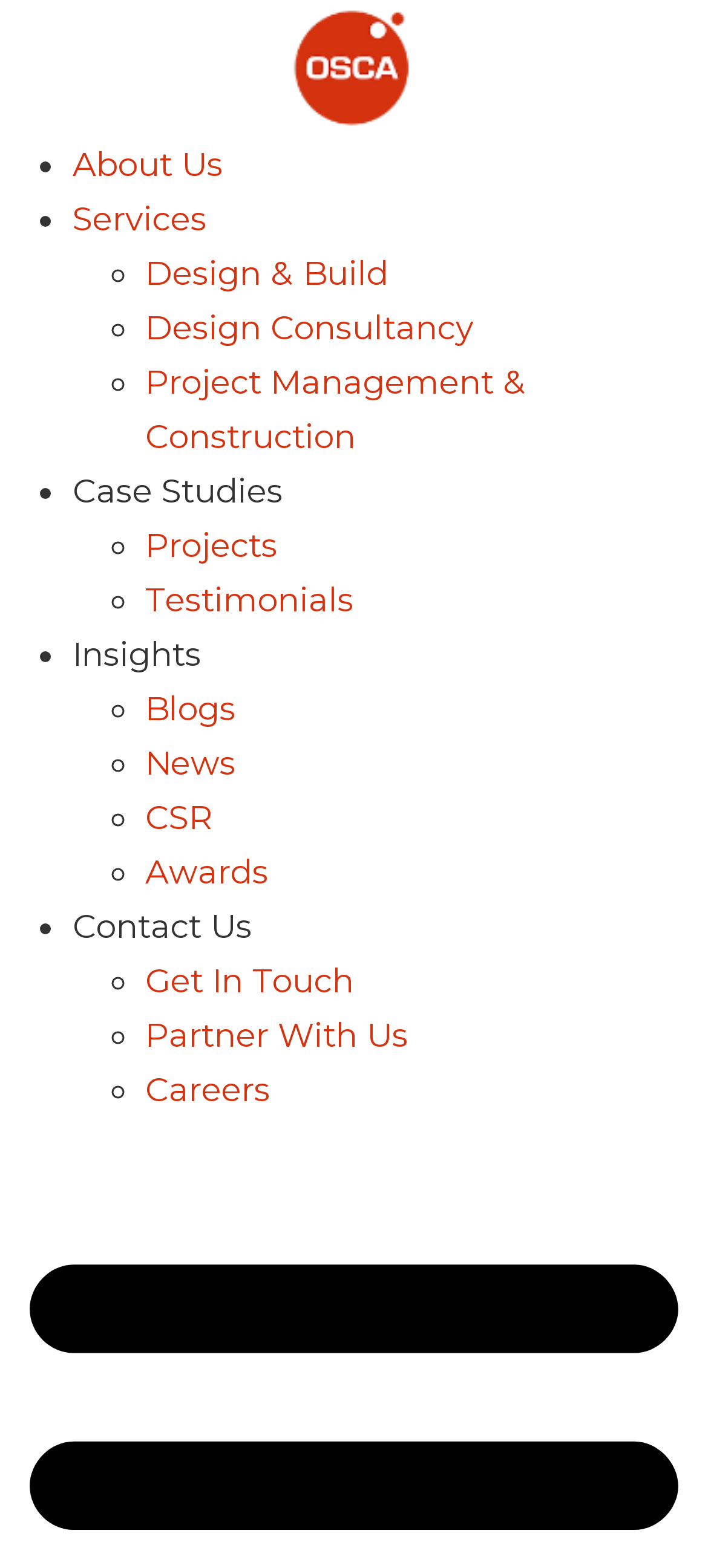Can you provide the bounding box coordinates for the element that should be clicked to implement the instruction: "View career opportunities"?

[0.205, 0.683, 0.382, 0.708]